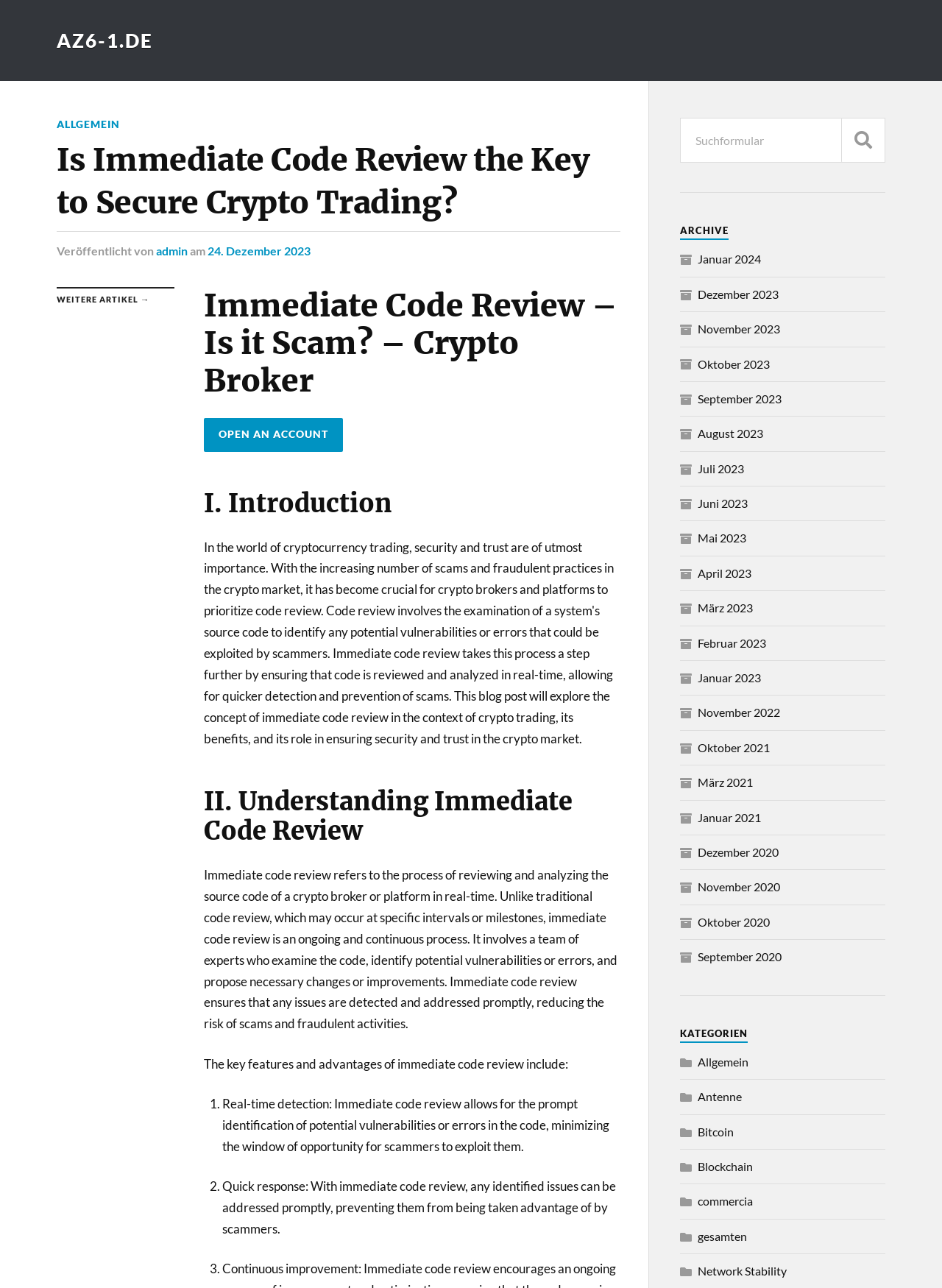Determine the bounding box coordinates of the area to click in order to meet this instruction: "Read the article 'Immediate Code Review – Is it Scam? – Crypto Broker'".

[0.216, 0.223, 0.658, 0.31]